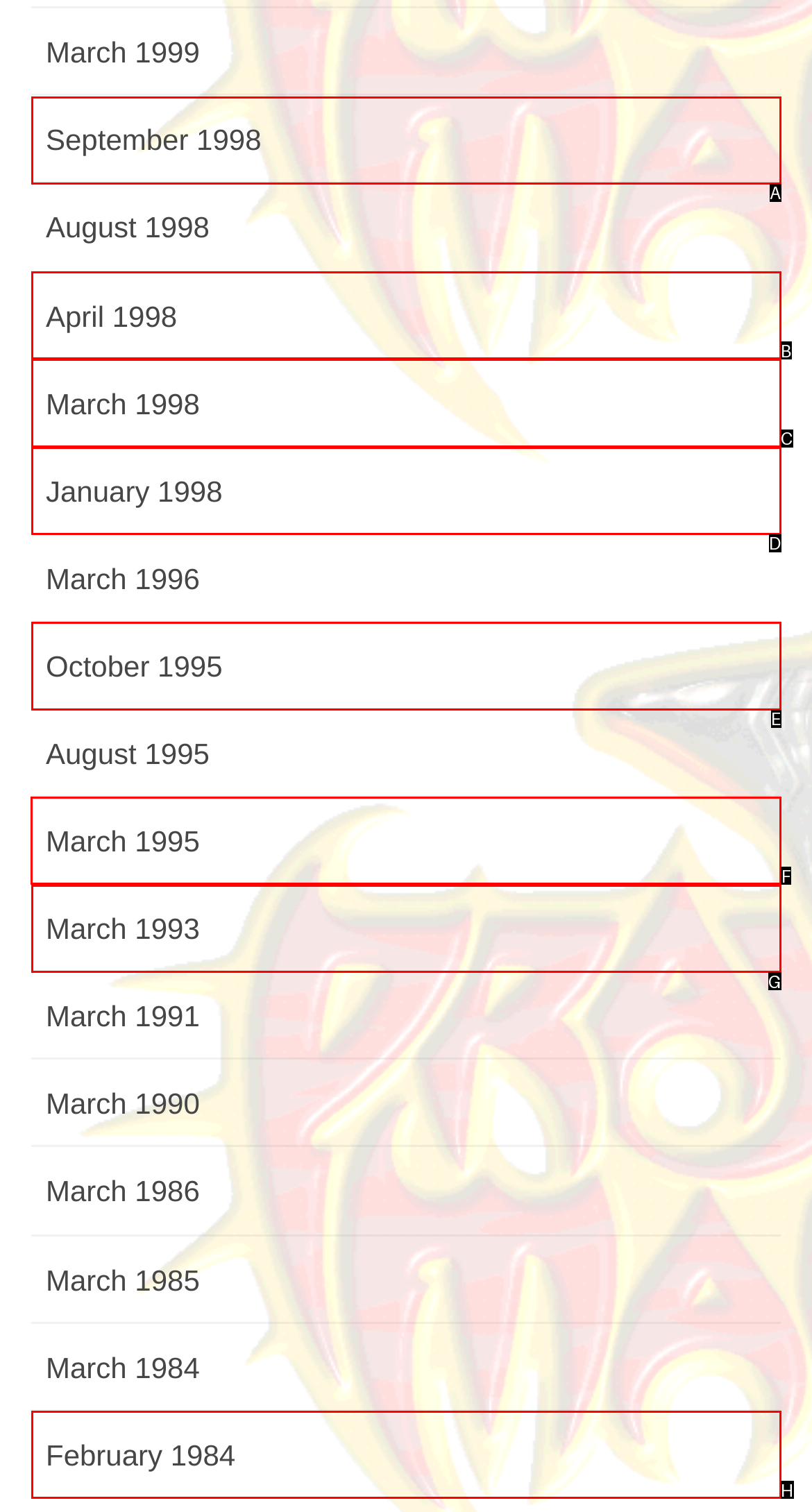Which option should you click on to fulfill this task: browse March 1995 content? Answer with the letter of the correct choice.

F